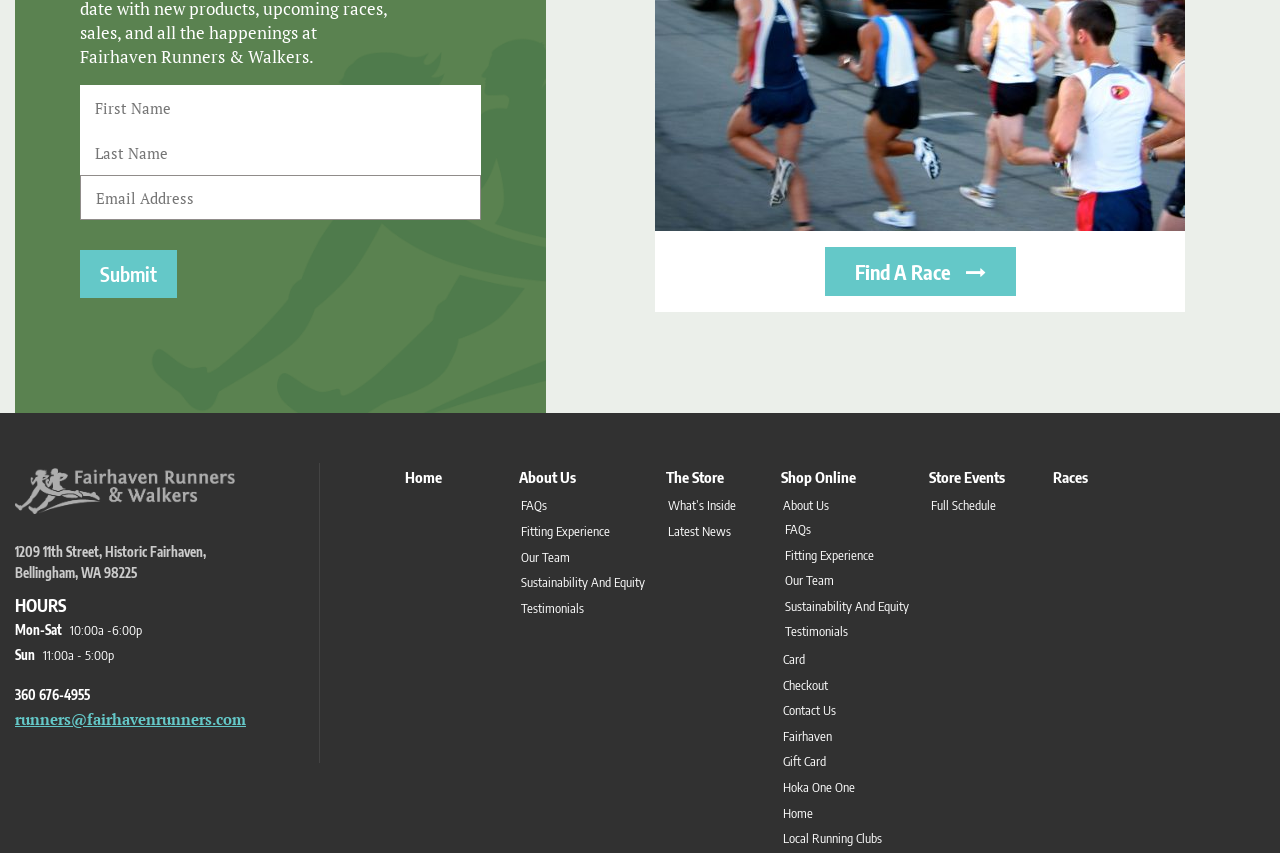Using the description "Hoka One One", predict the bounding box of the relevant HTML element.

[0.612, 0.914, 0.721, 0.933]